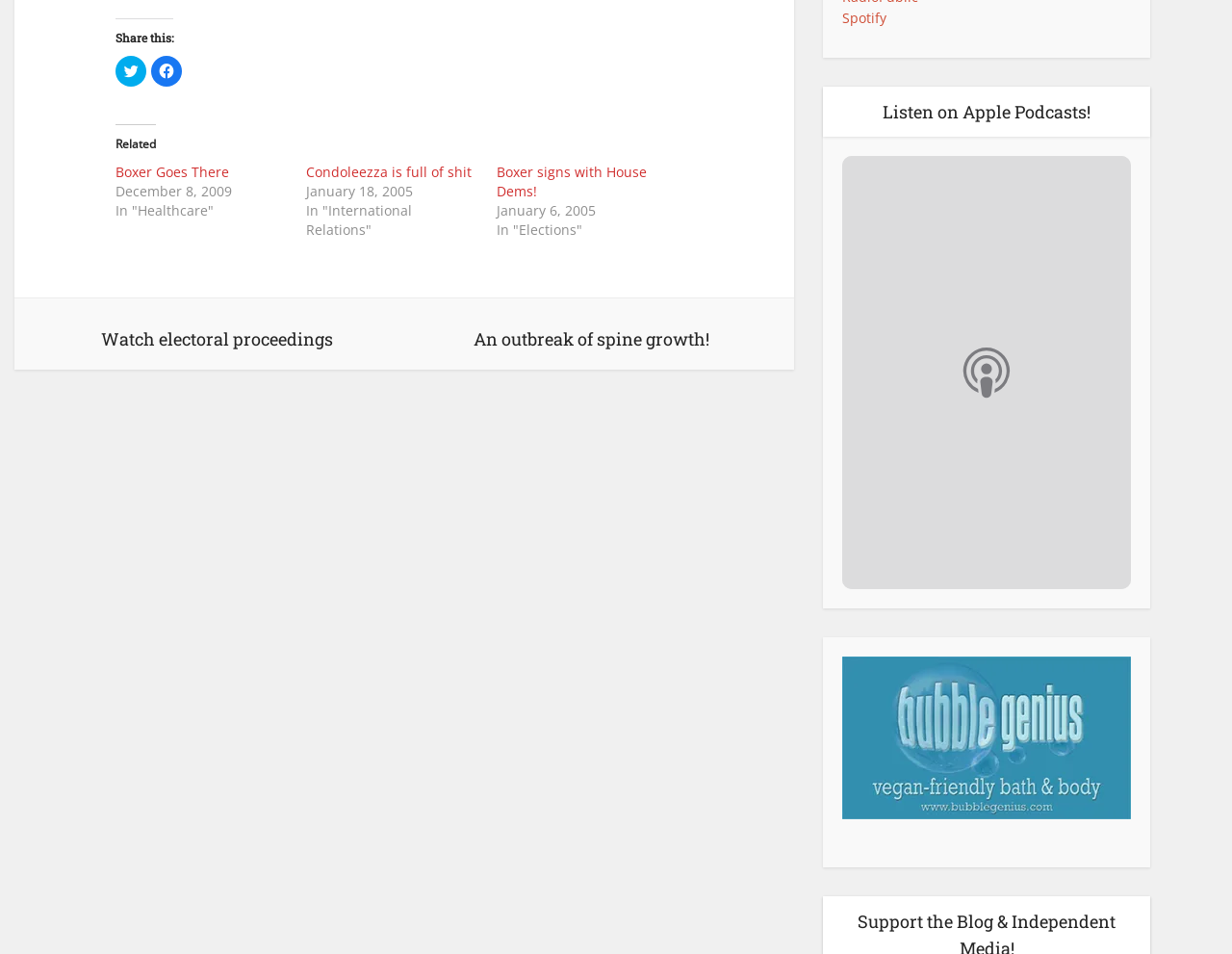Determine the bounding box for the HTML element described here: "An outbreak of spine growth!". The coordinates should be given as [left, top, right, bottom] with each number being a float between 0 and 1.

[0.334, 0.333, 0.626, 0.368]